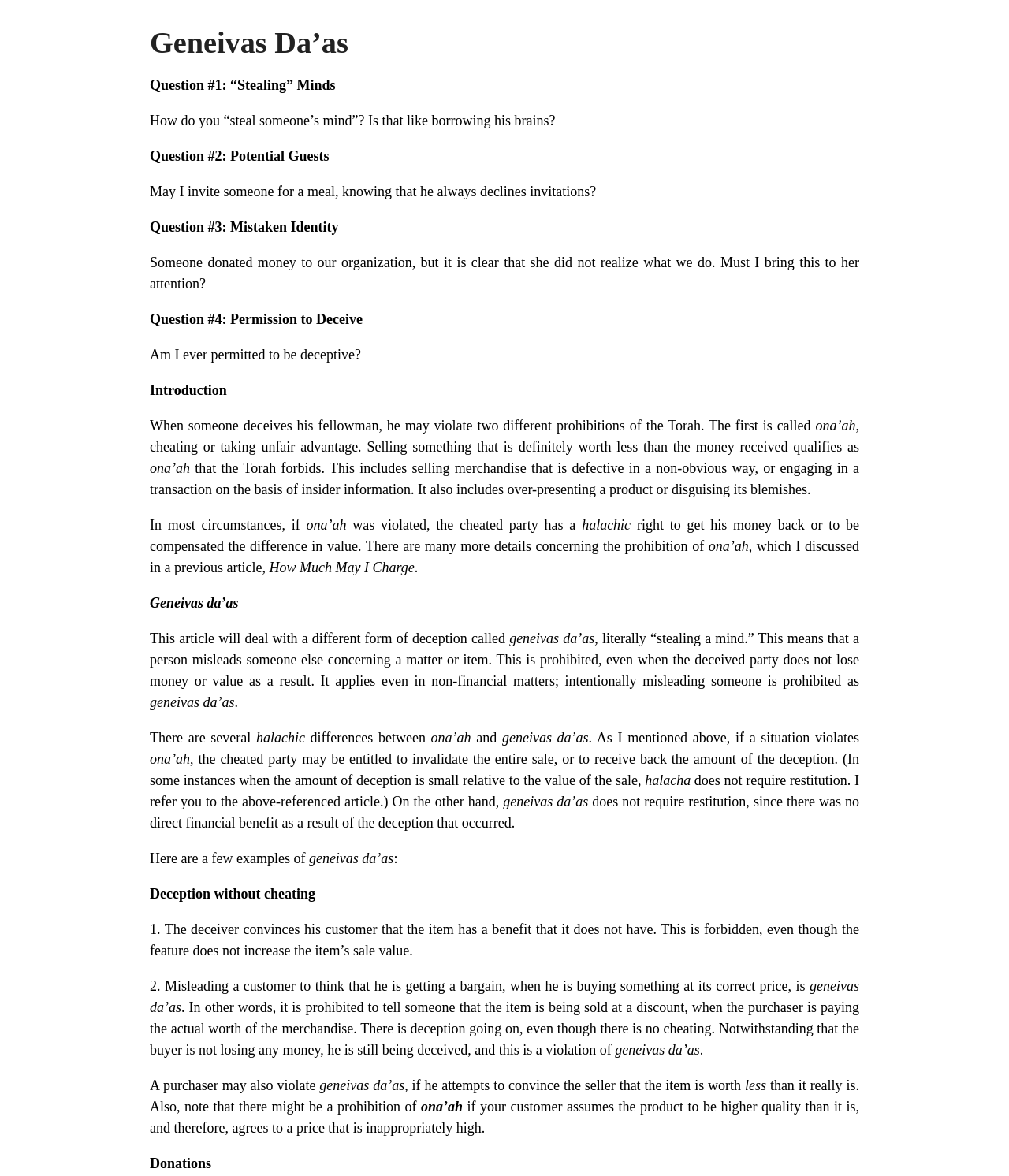Consider the image and give a detailed and elaborate answer to the question: 
What is an example of geneivas da’as?

One example of geneivas da’as mentioned in the article is when a seller convinces a customer that a product has a benefit that it does not have, even if the customer is not losing money as a result.